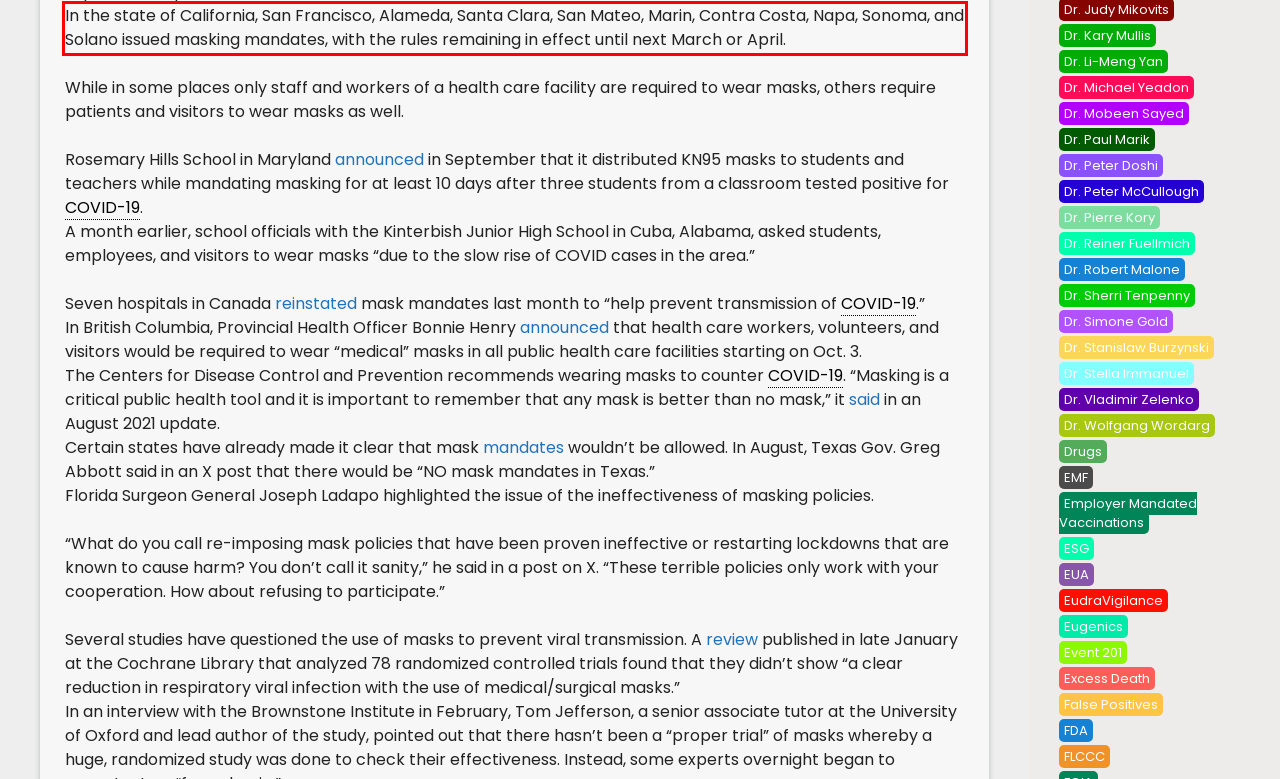Identify the text inside the red bounding box in the provided webpage screenshot and transcribe it.

In the state of California, San Francisco, Alameda, Santa Clara, San Mateo, Marin, Contra Costa, Napa, Sonoma, and Solano issued masking mandates, with the rules remaining in effect until next March or April.